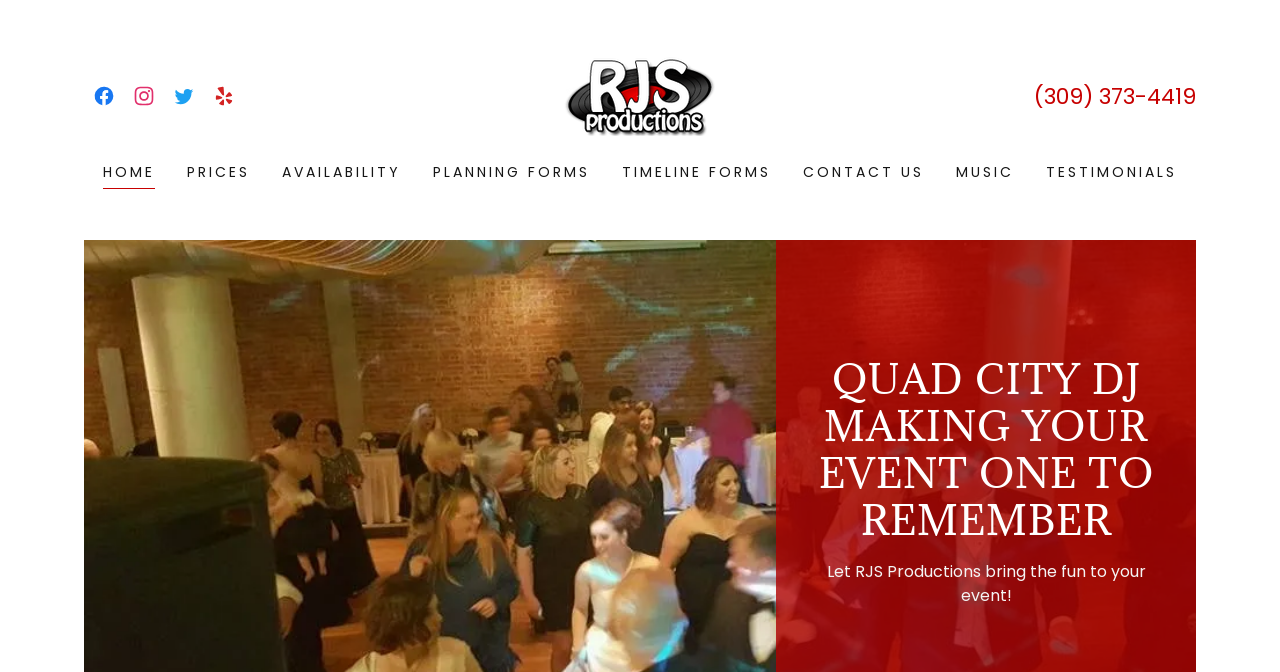Identify the bounding box coordinates of the region that needs to be clicked to carry out this instruction: "Read testimonials". Provide these coordinates as four float numbers ranging from 0 to 1, i.e., [left, top, right, bottom].

[0.812, 0.229, 0.924, 0.283]